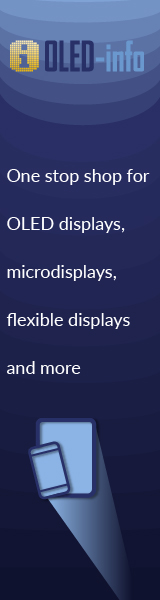Give an elaborate caption for the image.

The image features a promotional banner for OLED-Info, highlighting its role as a comprehensive resource for various display technologies. Prominently displayed is the OLED-Info logo, accompanied by a tagline that declares it as a "One stop shop for OLED displays, microdisplays, flexible displays, and more." The background showcases a gradient of deep blue tones, enhancing the visual appeal and focusing attention on the informative text. This banner serves as an invitation for visitors to explore the site's offerings related to OLED technology.